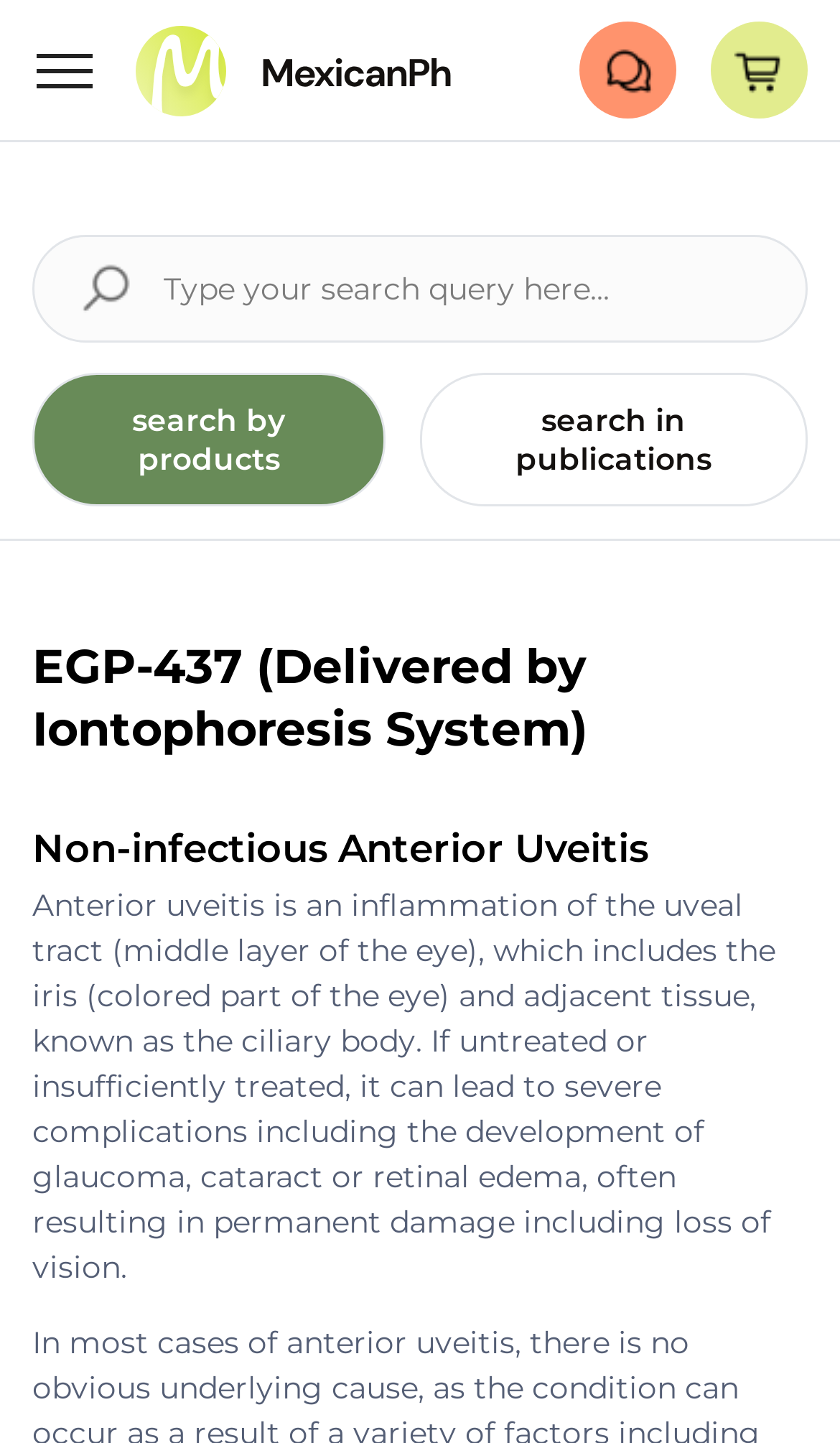Use the information in the screenshot to answer the question comprehensively: What is the function of the ciliary body?

The webpage mentions that the ciliary body is adjacent tissue to the iris, which is part of the uveal tract, but it does not explicitly state its function.